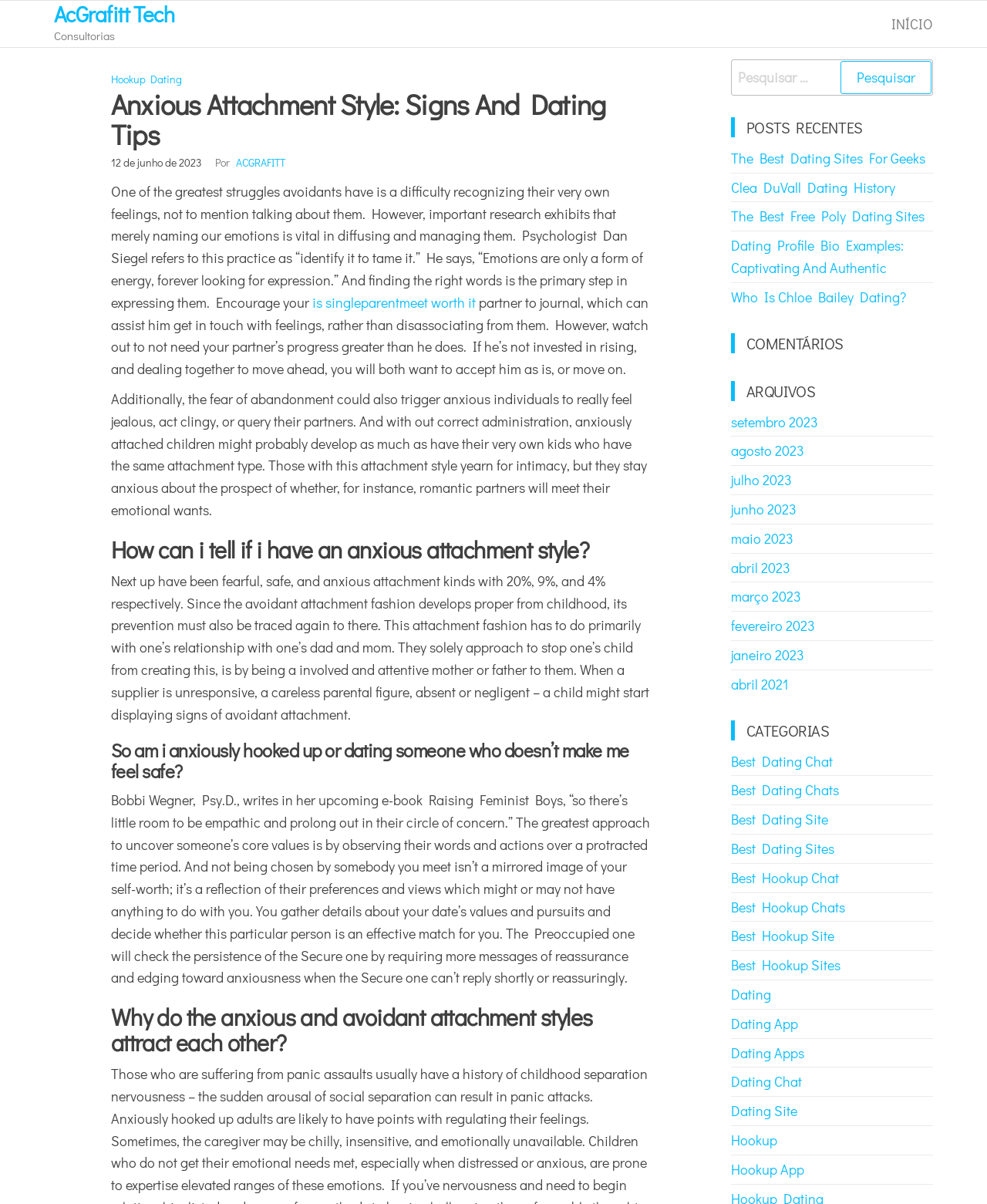How many recent posts are listed on the webpage?
Based on the screenshot, respond with a single word or phrase.

5